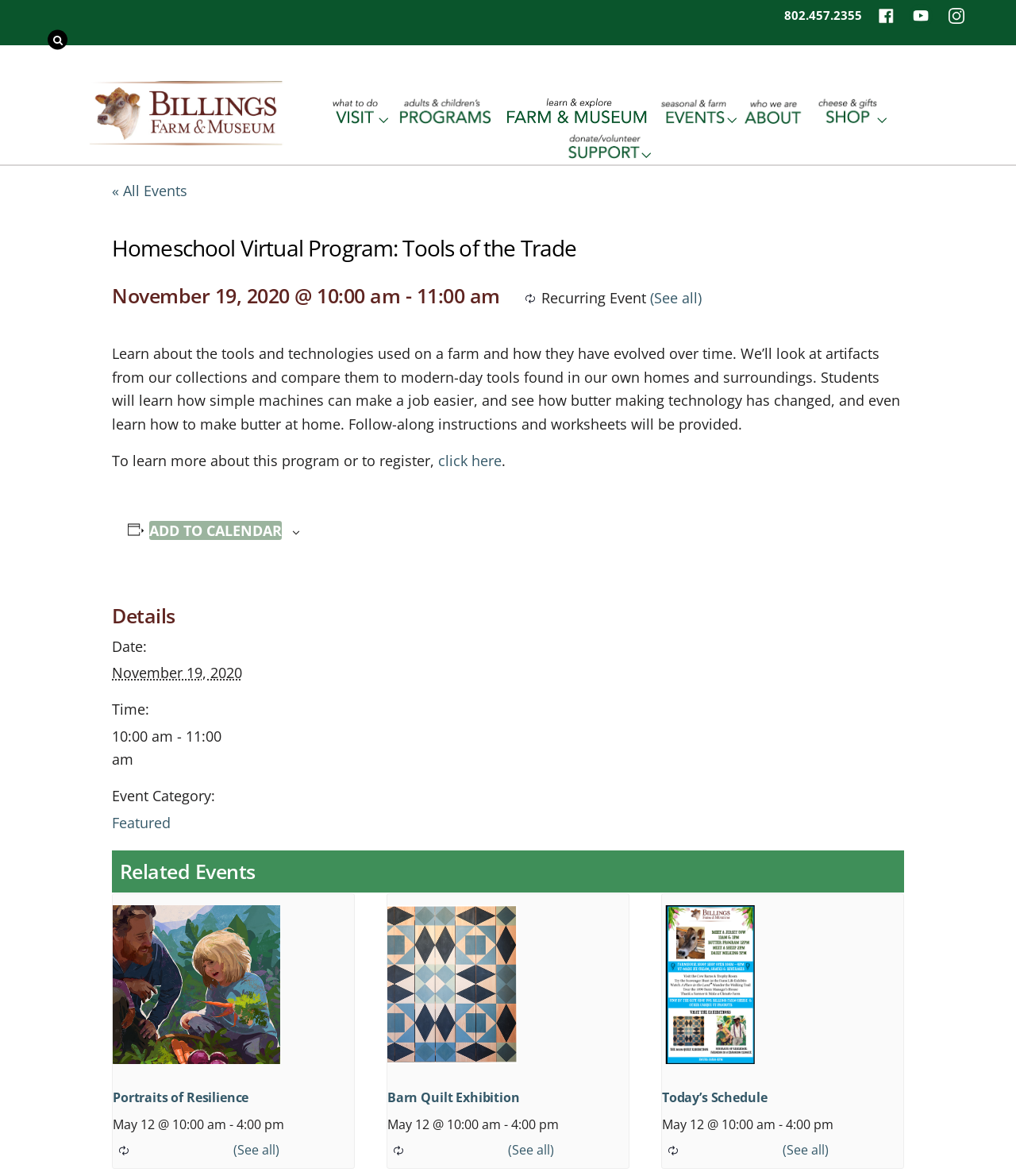What is the button text below the event description?
Based on the visual, give a brief answer using one word or a short phrase.

ADD TO CALENDAR